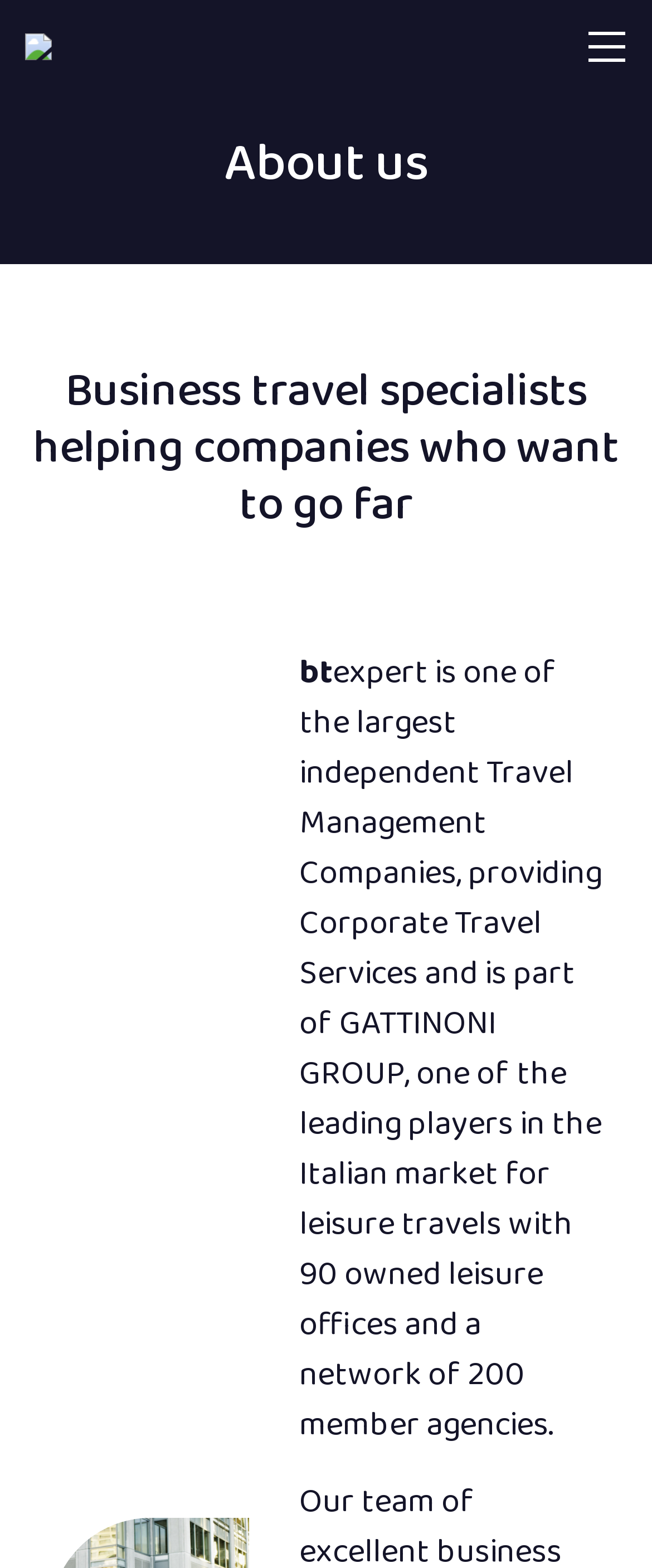Refer to the image and offer a detailed explanation in response to the question: What is the purpose of btexpert?

The webpage describes btexpert as 'Business travel specialists helping companies who want to go far', which indicates the purpose of btexpert.